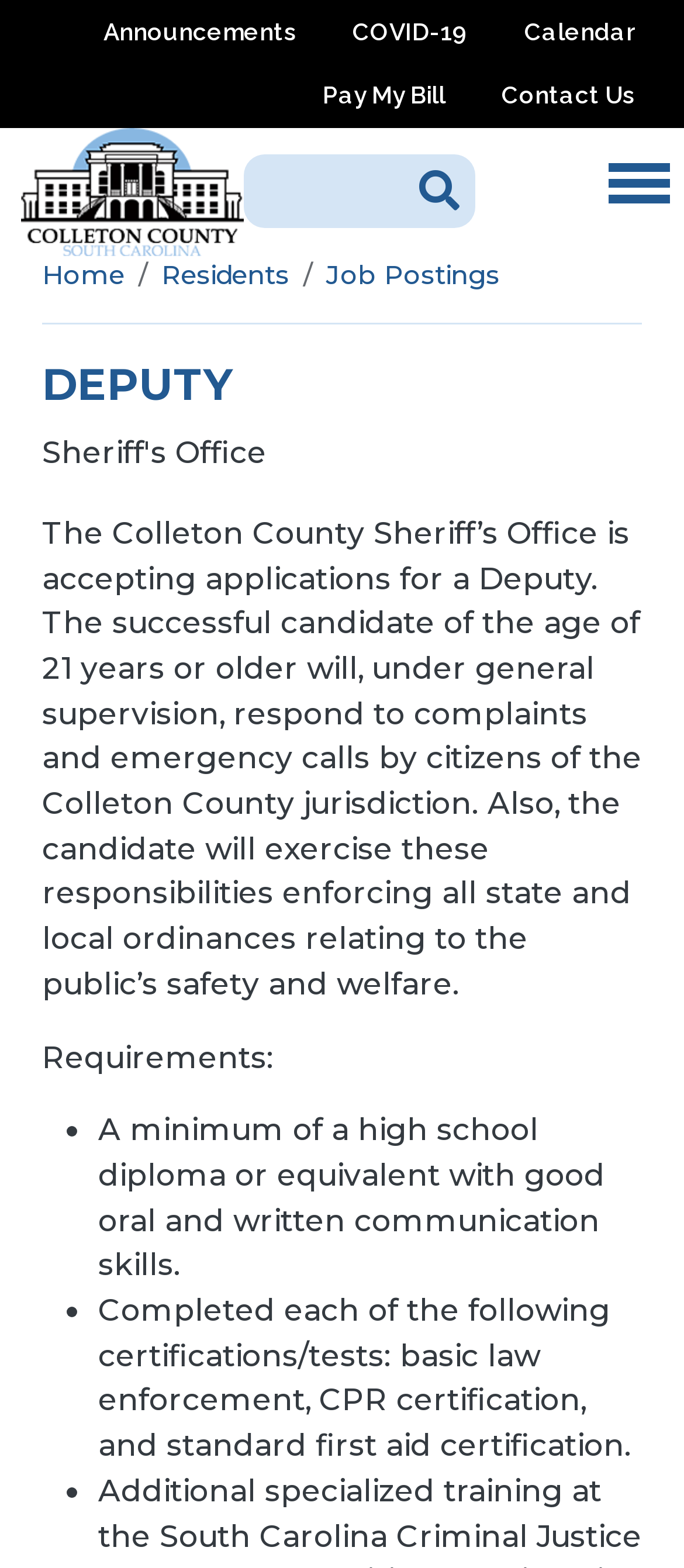Highlight the bounding box coordinates of the element you need to click to perform the following instruction: "Go to Announcements."

[0.11, 0.0, 0.474, 0.041]